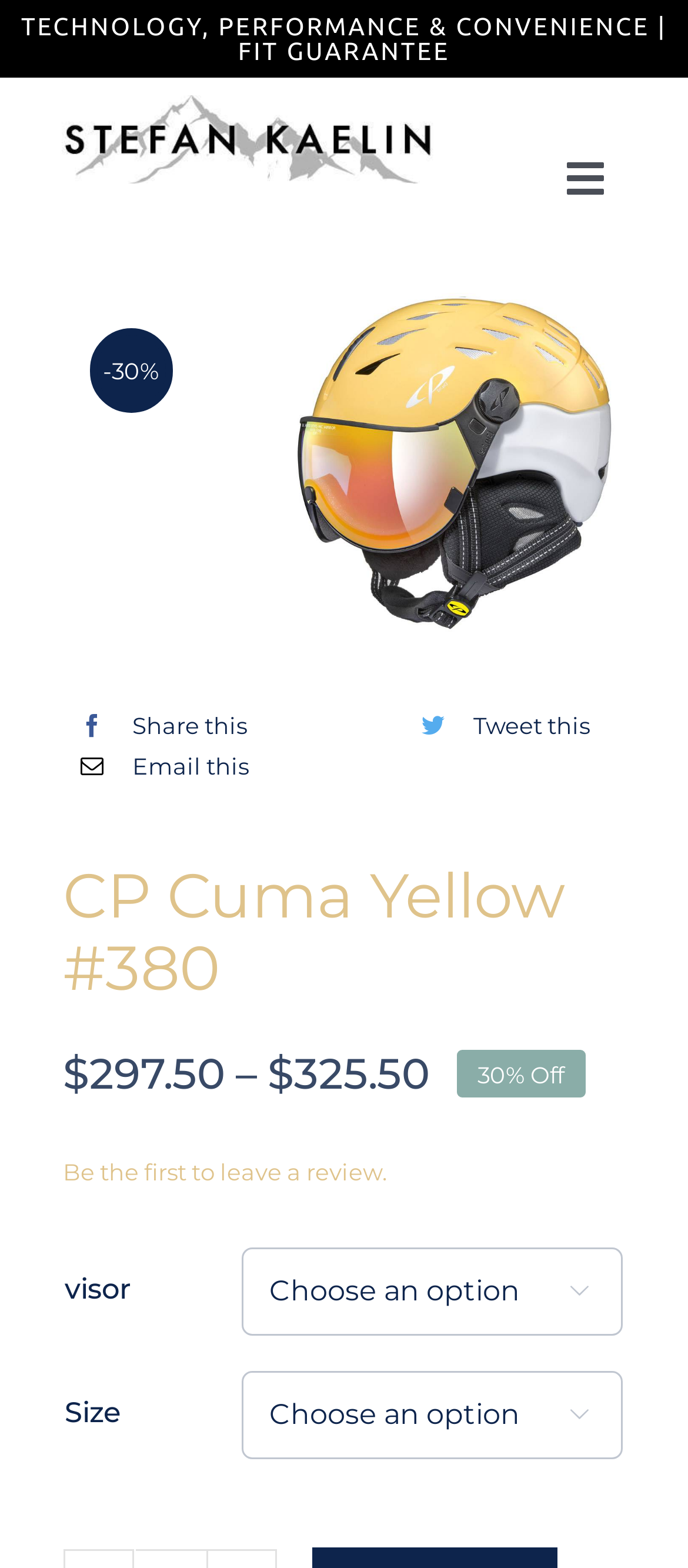Please identify the bounding box coordinates for the region that you need to click to follow this instruction: "Toggle navigation menu".

[0.667, 0.05, 0.933, 0.141]